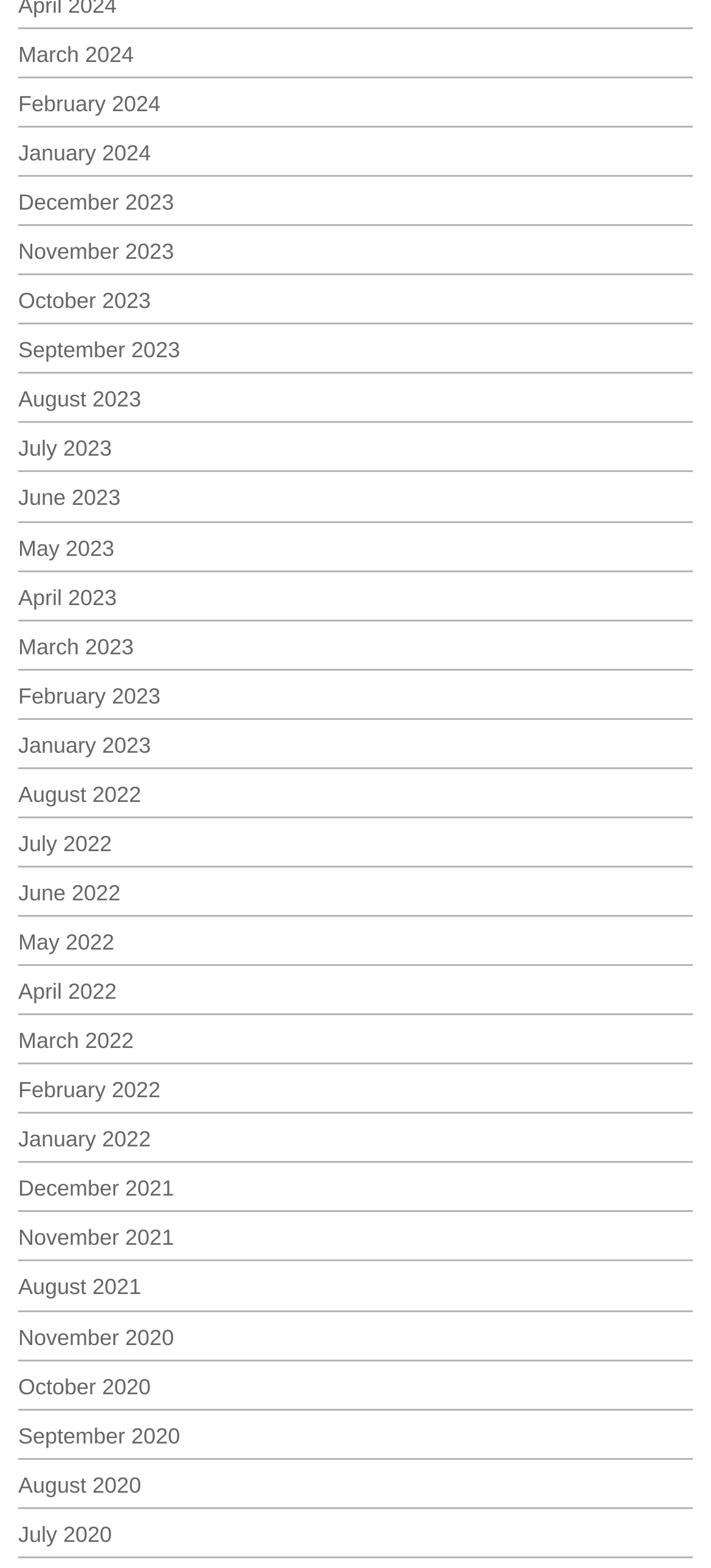Reply to the question with a brief word or phrase: Are there any months listed in 2021?

Yes